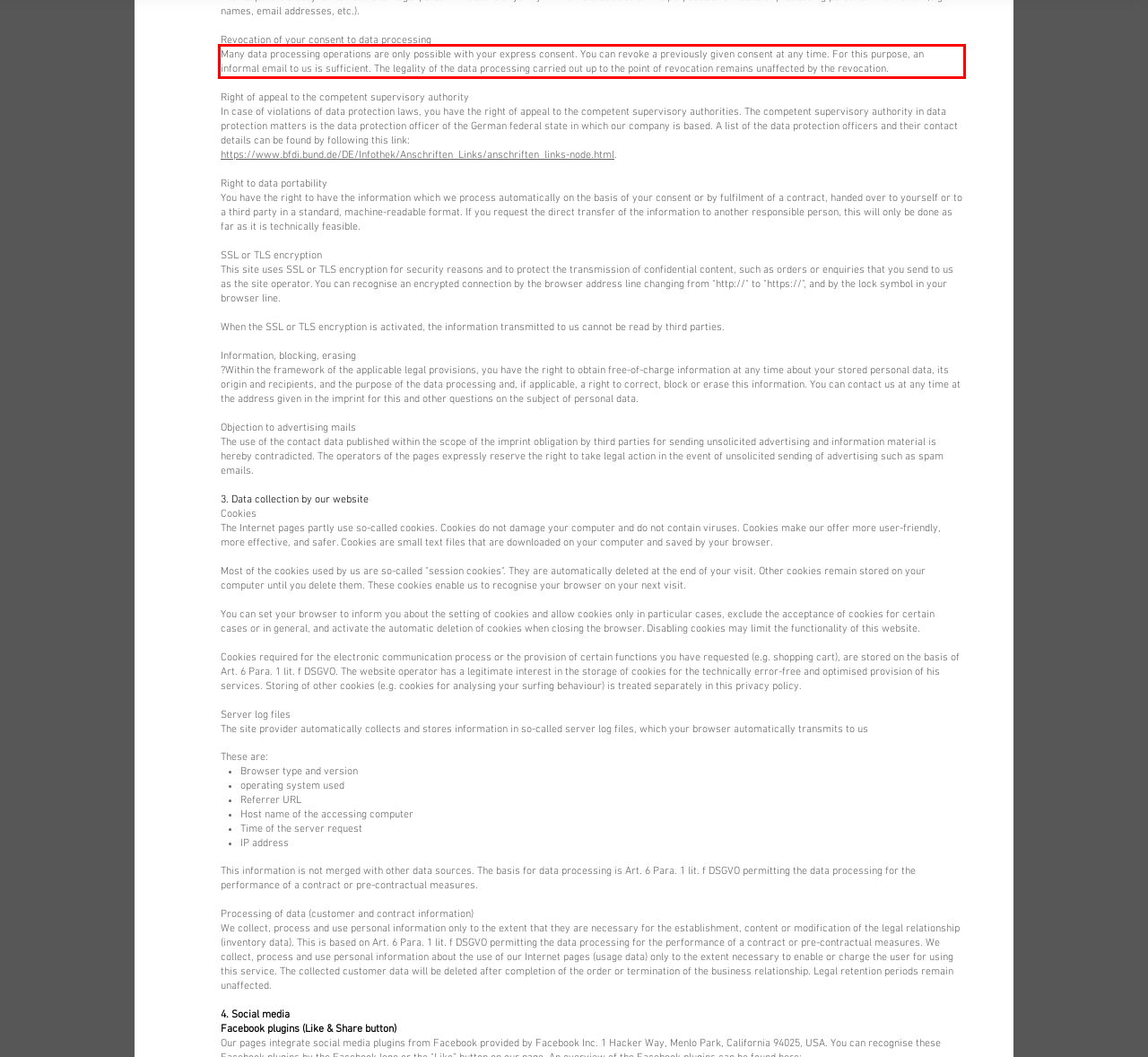There is a UI element on the webpage screenshot marked by a red bounding box. Extract and generate the text content from within this red box.

Many data processing operations are only possible with your express consent. You can revoke a previously given consent at any time. For this purpose, an informal email to us is sufficient. The legality of the data processing carried out up to the point of revocation remains unaffected by the revocation.